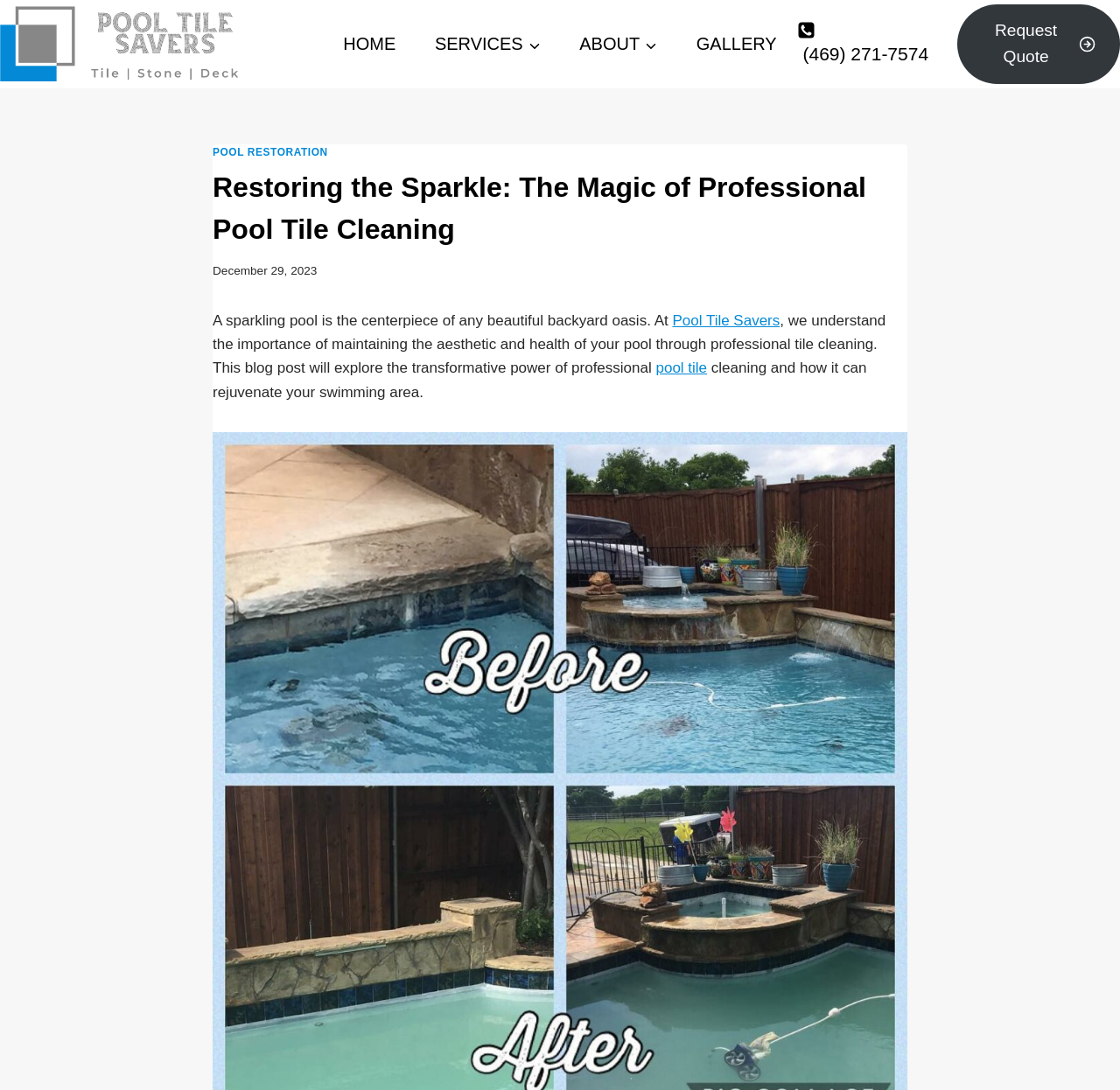Locate the bounding box for the described UI element: "Pool Tile Savers". Ensure the coordinates are four float numbers between 0 and 1, formatted as [left, top, right, bottom].

[0.6, 0.287, 0.696, 0.302]